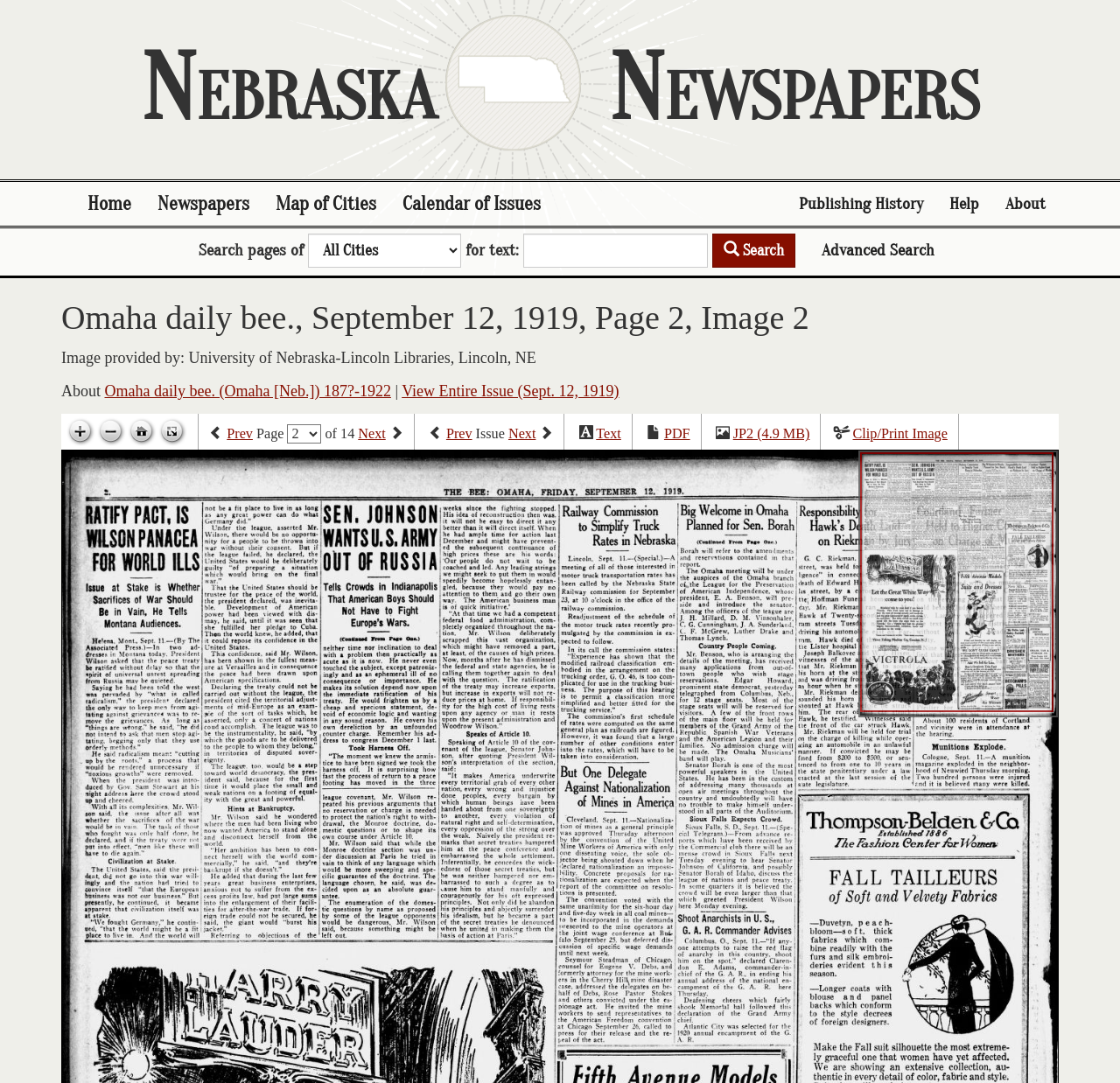Locate the bounding box coordinates of the element's region that should be clicked to carry out the following instruction: "Zoom in". The coordinates need to be four float numbers between 0 and 1, i.e., [left, top, right, bottom].

[0.058, 0.386, 0.085, 0.413]